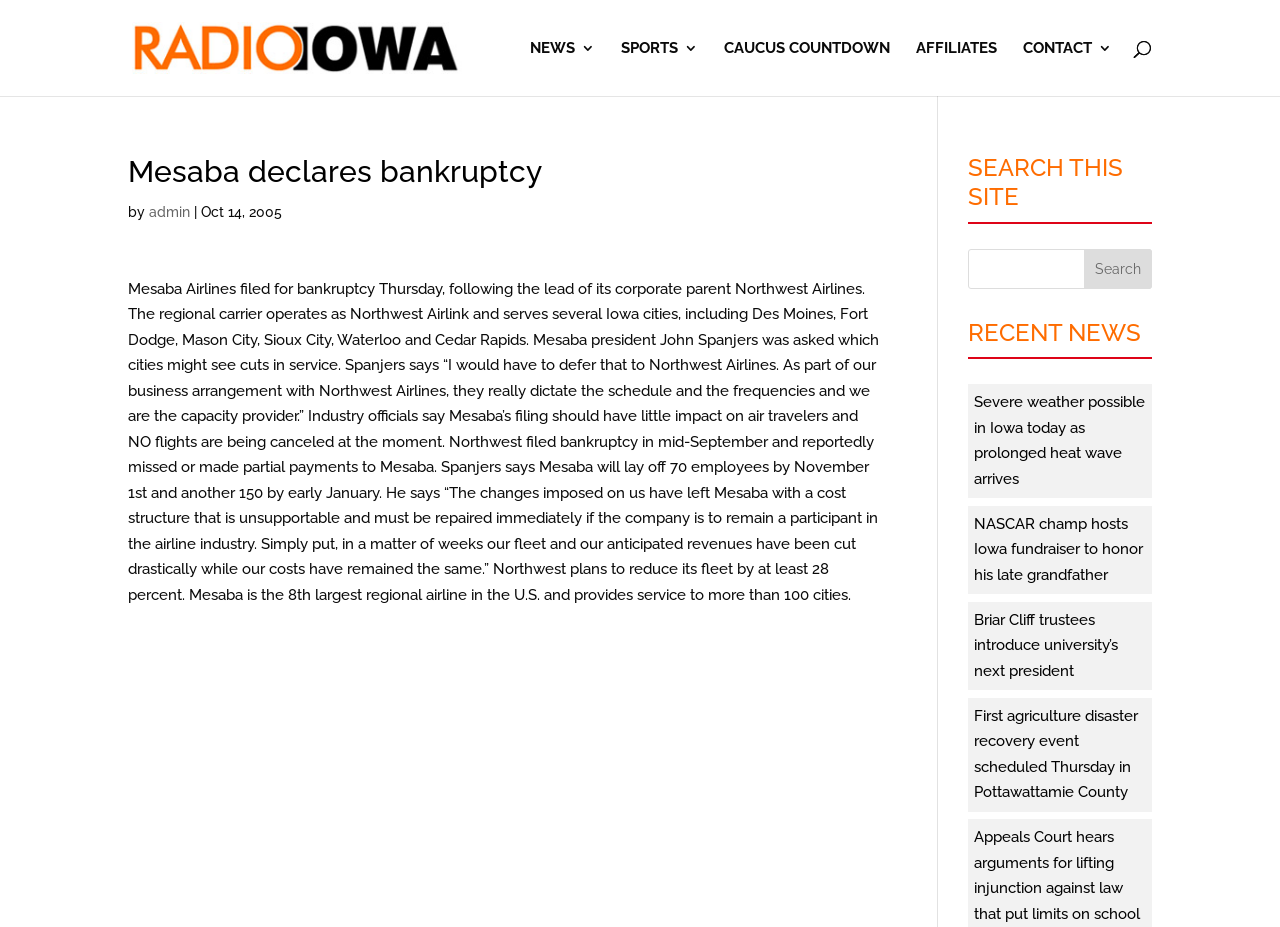Determine the bounding box coordinates for the area that needs to be clicked to fulfill this task: "Explore recent news". The coordinates must be given as four float numbers between 0 and 1, i.e., [left, top, right, bottom].

[0.761, 0.424, 0.895, 0.526]